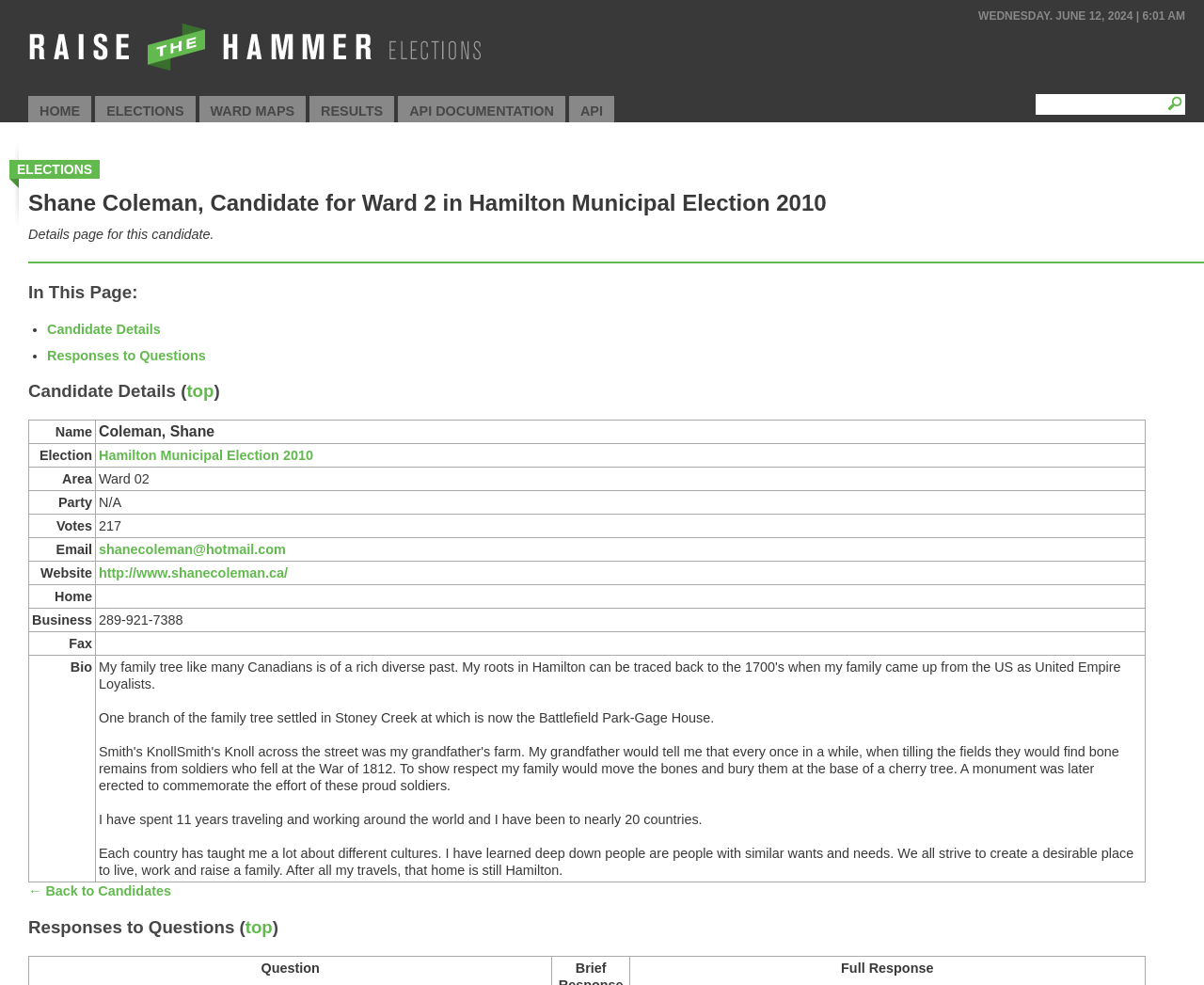What is the name of the candidate?
Please provide a comprehensive and detailed answer to the question.

The name of the candidate can be found in the table under the 'Candidate Details' section, where it is listed as 'Coleman, Shane'.